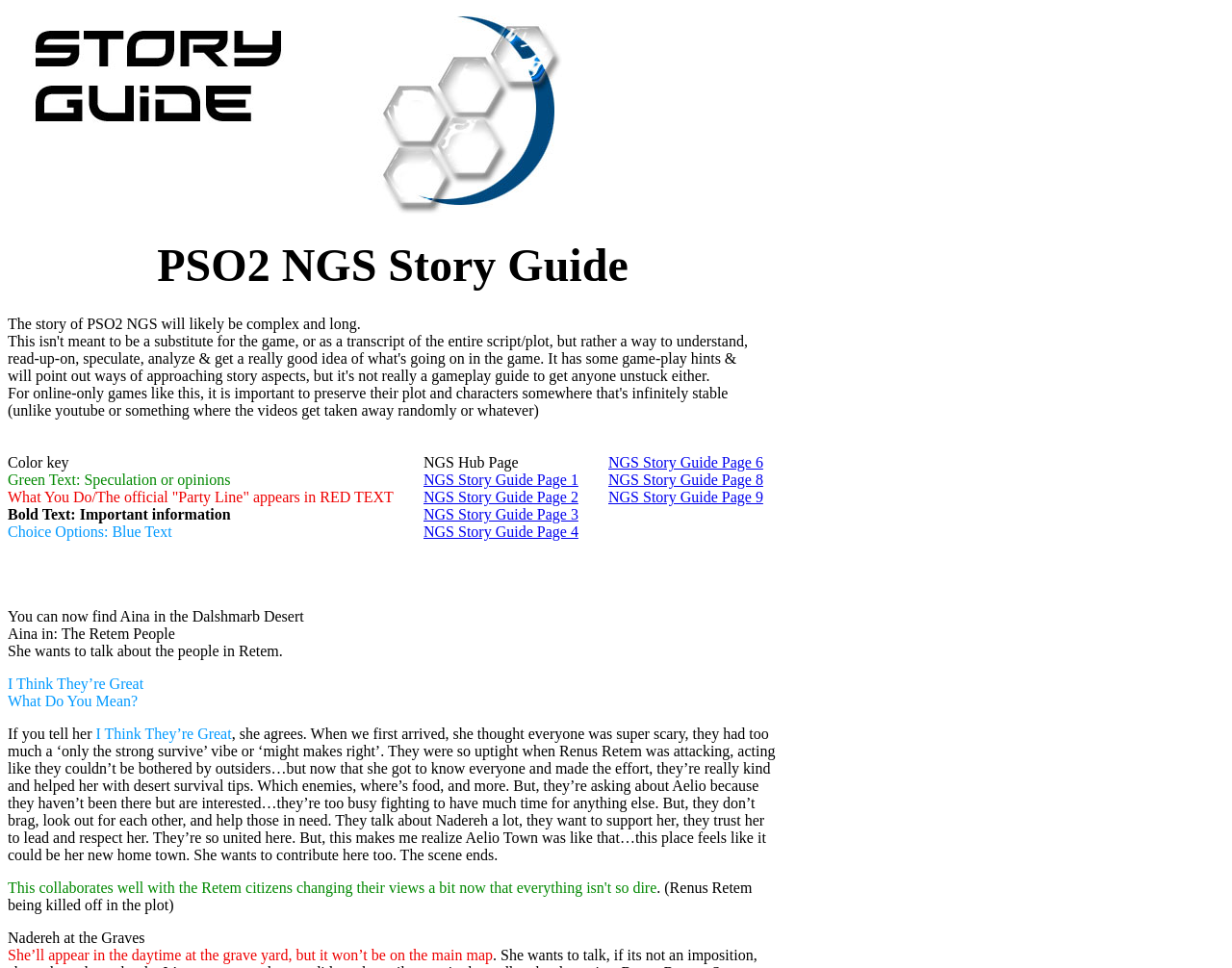Identify the bounding box coordinates of the section that should be clicked to achieve the task described: "Read the story guide introduction".

[0.006, 0.326, 0.619, 0.469]